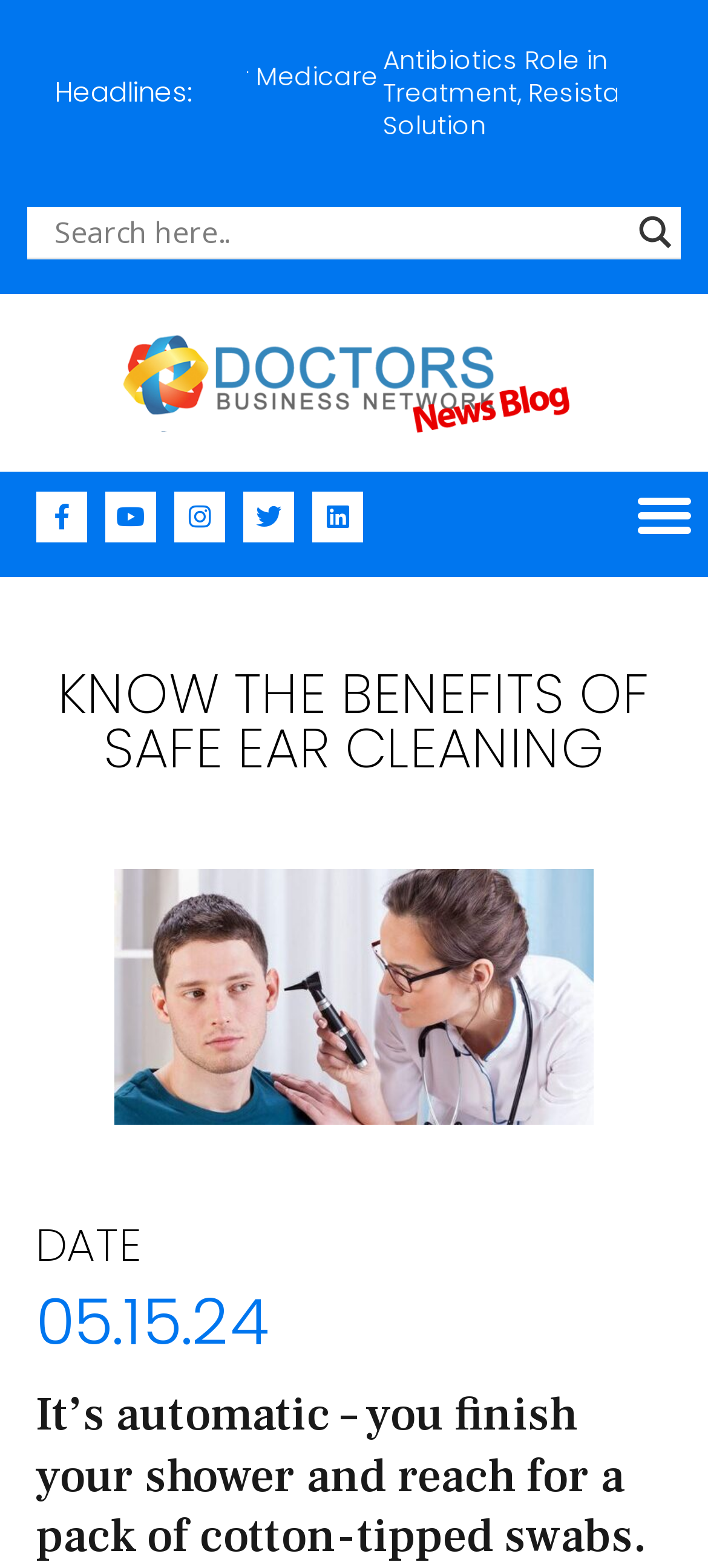Determine the bounding box coordinates of the clickable element to achieve the following action: 'Go to home'. Provide the coordinates as four float values between 0 and 1, formatted as [left, top, right, bottom].

None